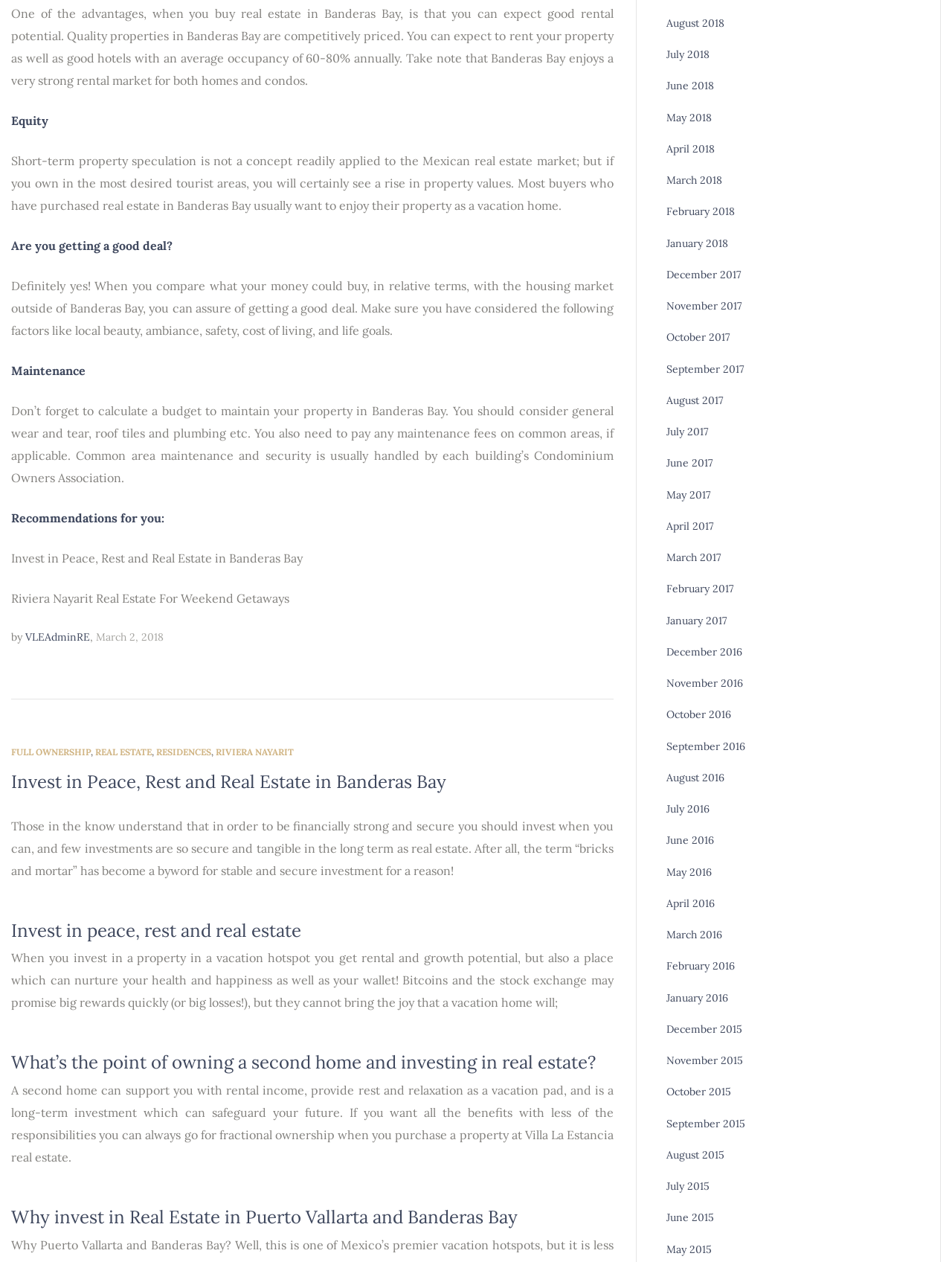What is the purpose of a Condominium Owners Association?
Using the image as a reference, deliver a detailed and thorough answer to the question.

According to the webpage, a Condominium Owners Association is responsible for handling common area maintenance and security, suggesting that its purpose is to manage and maintain the shared spaces and amenities of a condominium complex.